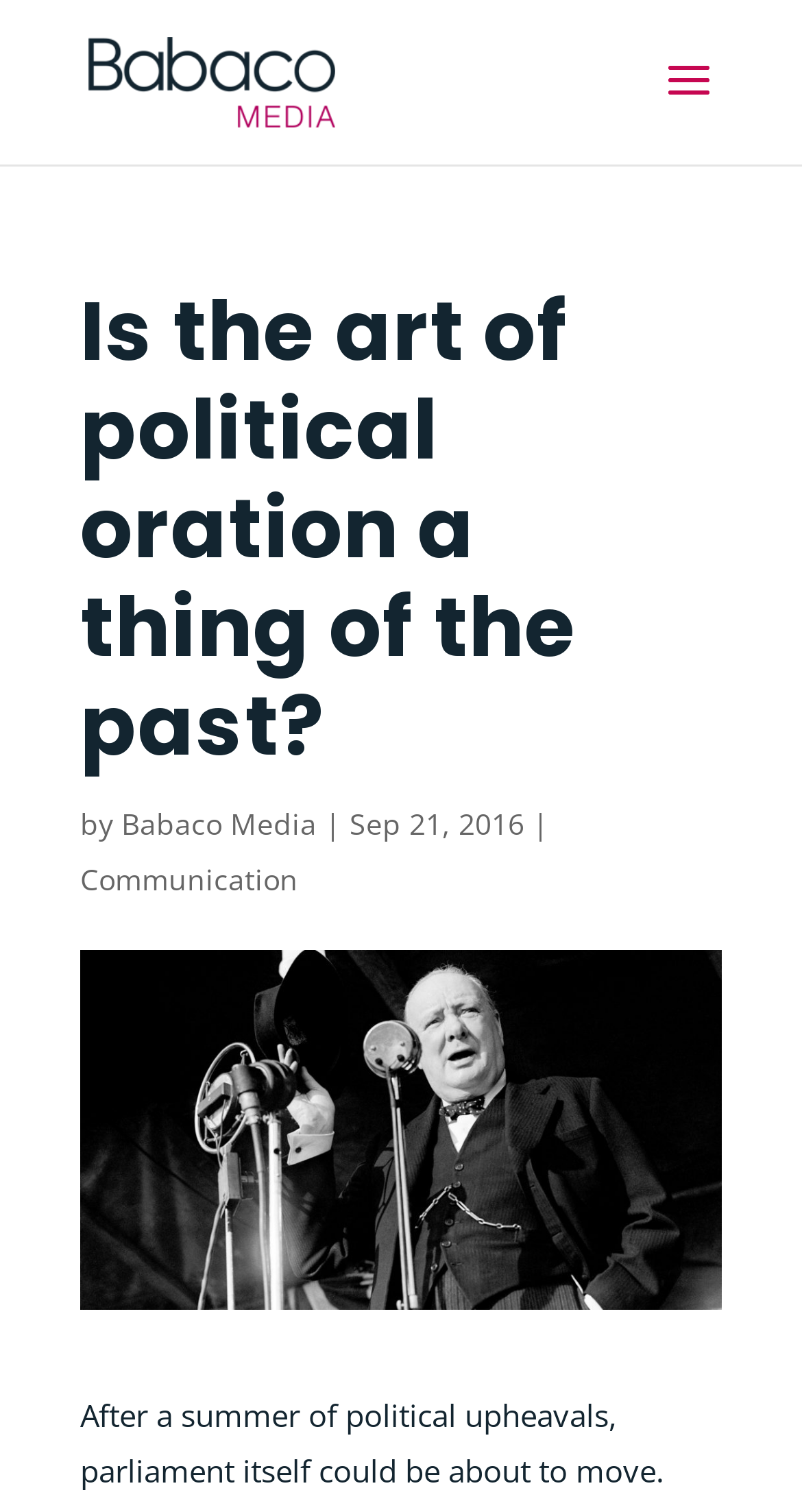Given the webpage screenshot and the description, determine the bounding box coordinates (top-left x, top-left y, bottom-right x, bottom-right y) that define the location of the UI element matching this description: Communication

[0.1, 0.568, 0.372, 0.594]